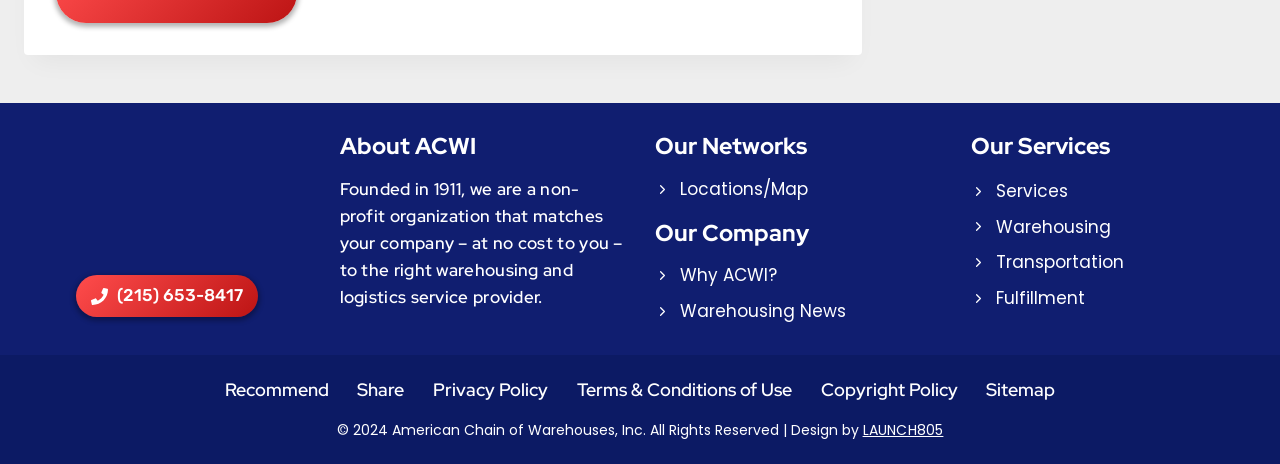Please specify the bounding box coordinates of the clickable section necessary to execute the following command: "Learn about warehousing services".

[0.758, 0.456, 0.868, 0.522]